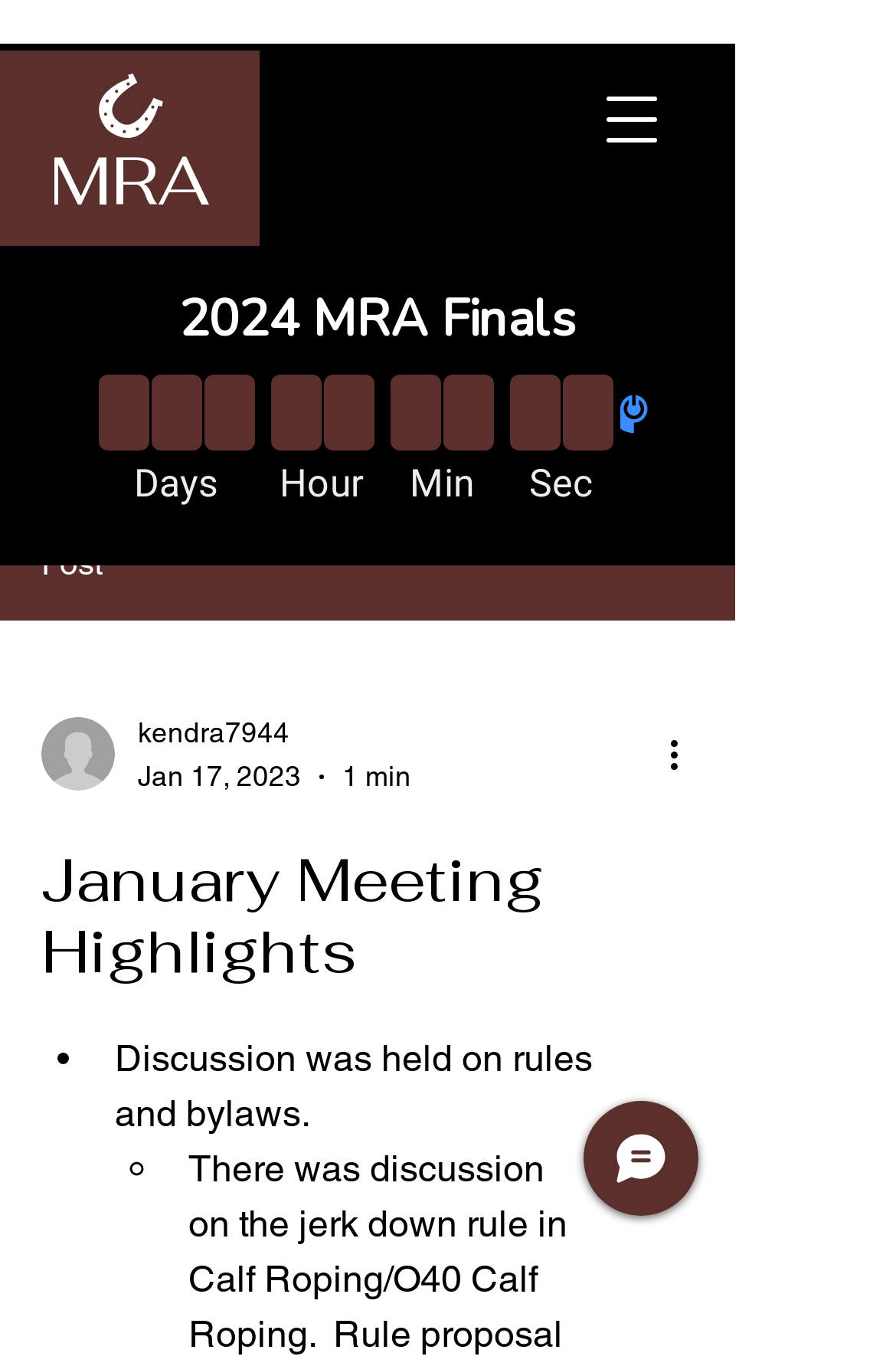Please provide a comprehensive answer to the question based on the screenshot: Is there a navigation menu?

There is a button labeled 'Open navigation menu' at the top of the webpage, which suggests that a navigation menu is available.